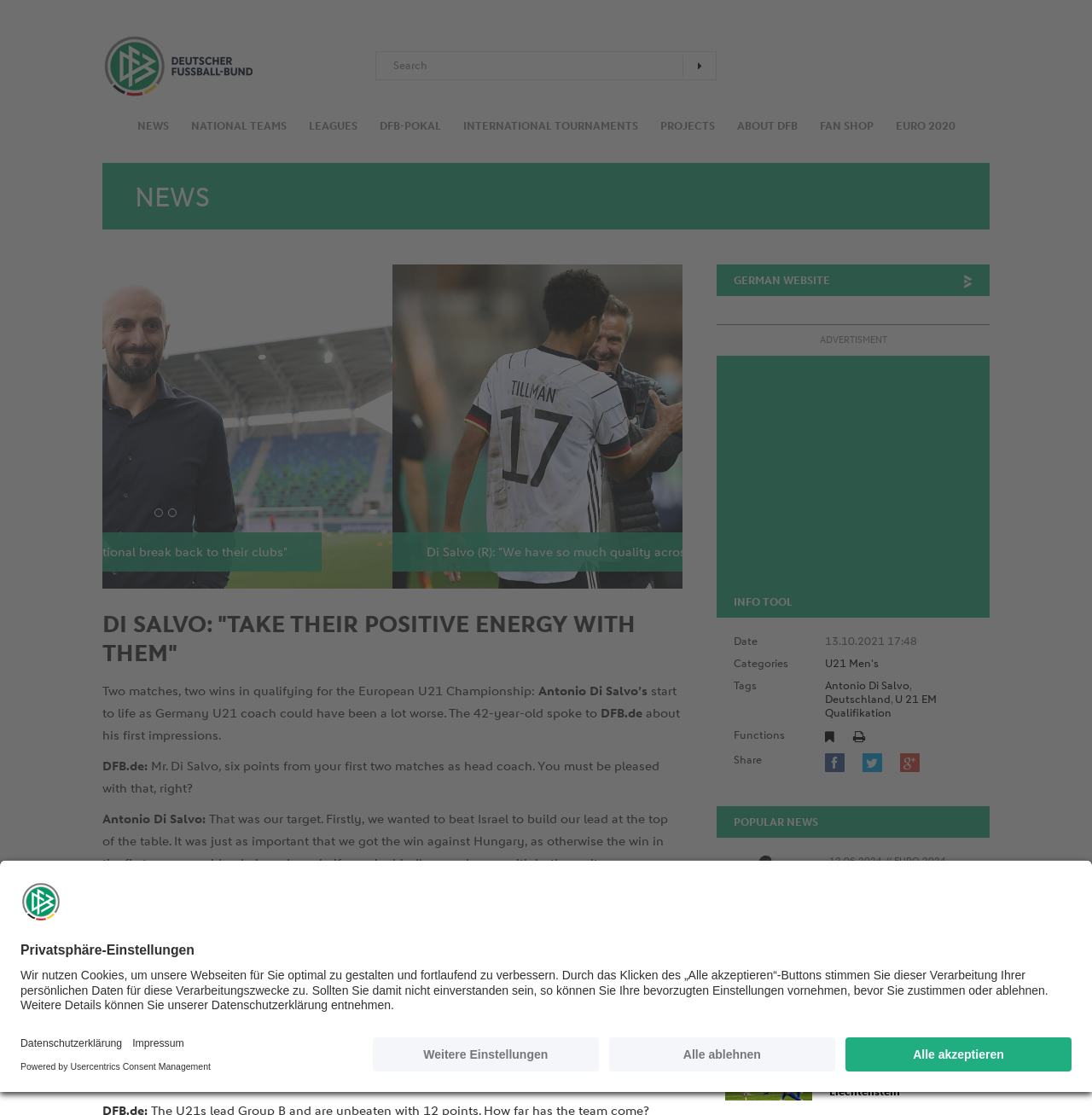Can you find and provide the title of the webpage?

DI SALVO: "TAKE THEIR POSITIVE ENERGY WITH THEM"